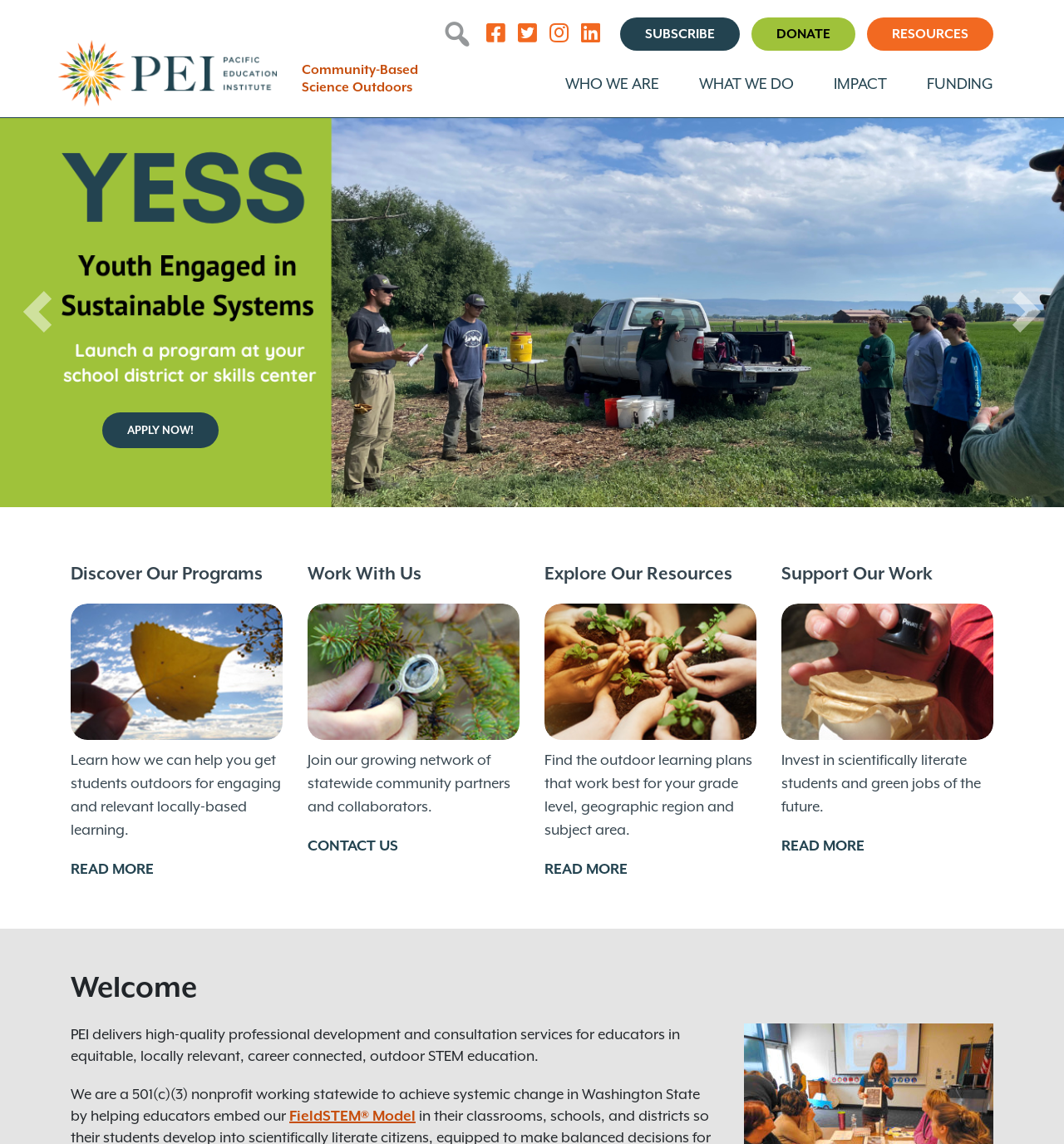Determine the bounding box coordinates for the area you should click to complete the following instruction: "Apply now for a program".

[0.096, 0.36, 0.206, 0.391]